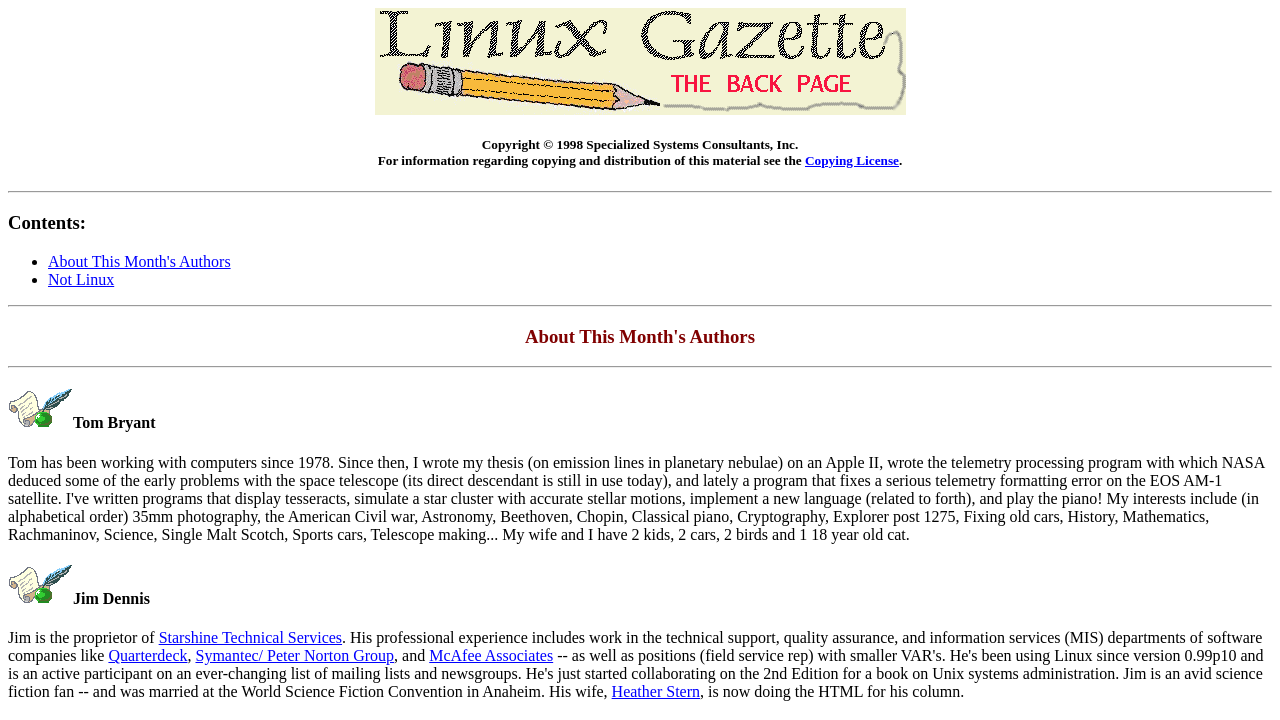Determine the bounding box coordinates of the region to click in order to accomplish the following instruction: "Check Heather Stern's column". Provide the coordinates as four float numbers between 0 and 1, specifically [left, top, right, bottom].

[0.478, 0.949, 0.547, 0.973]